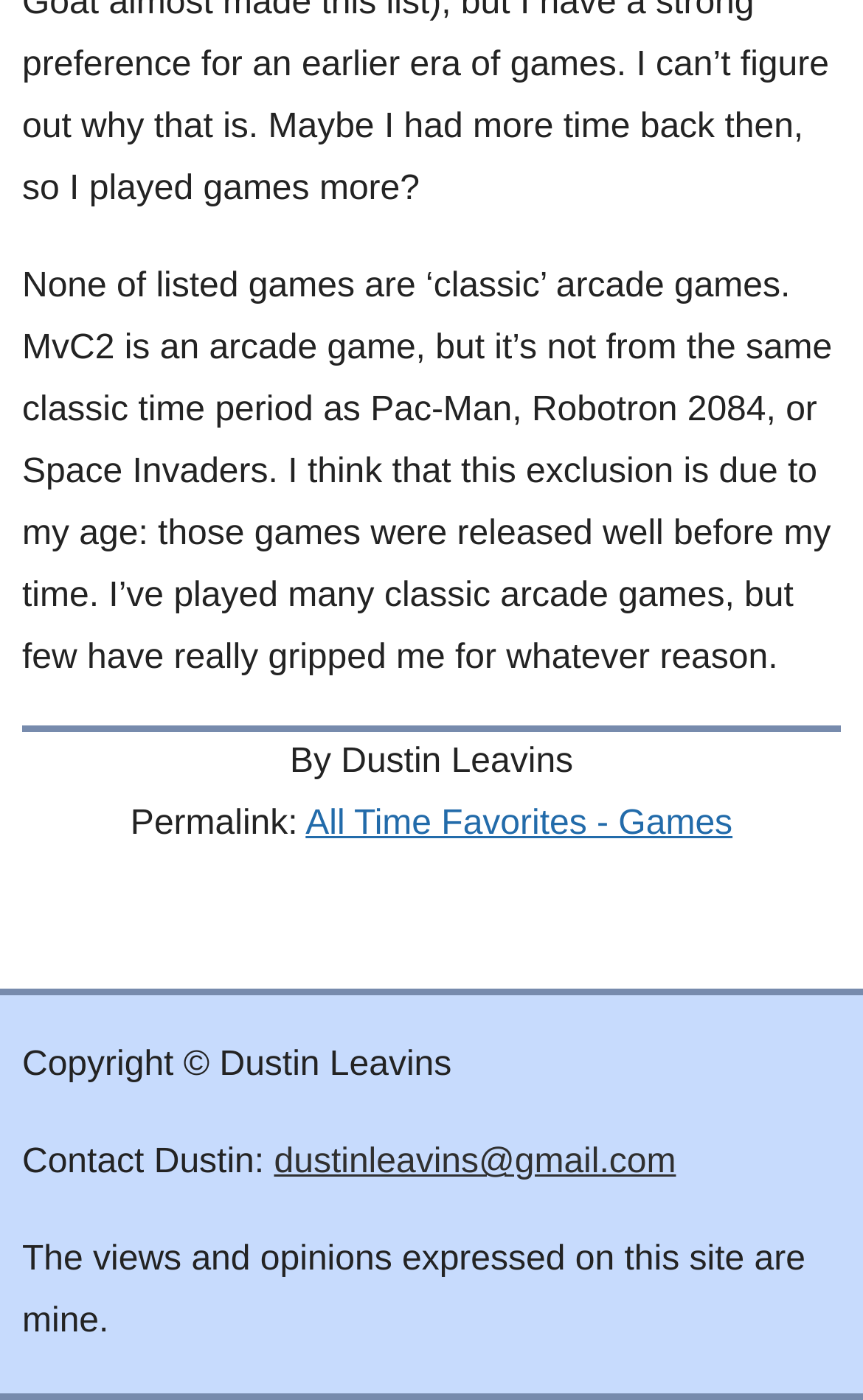Identify the bounding box coordinates for the UI element described as follows: "All Time Favorites - Games". Ensure the coordinates are four float numbers between 0 and 1, formatted as [left, top, right, bottom].

[0.354, 0.576, 0.849, 0.602]